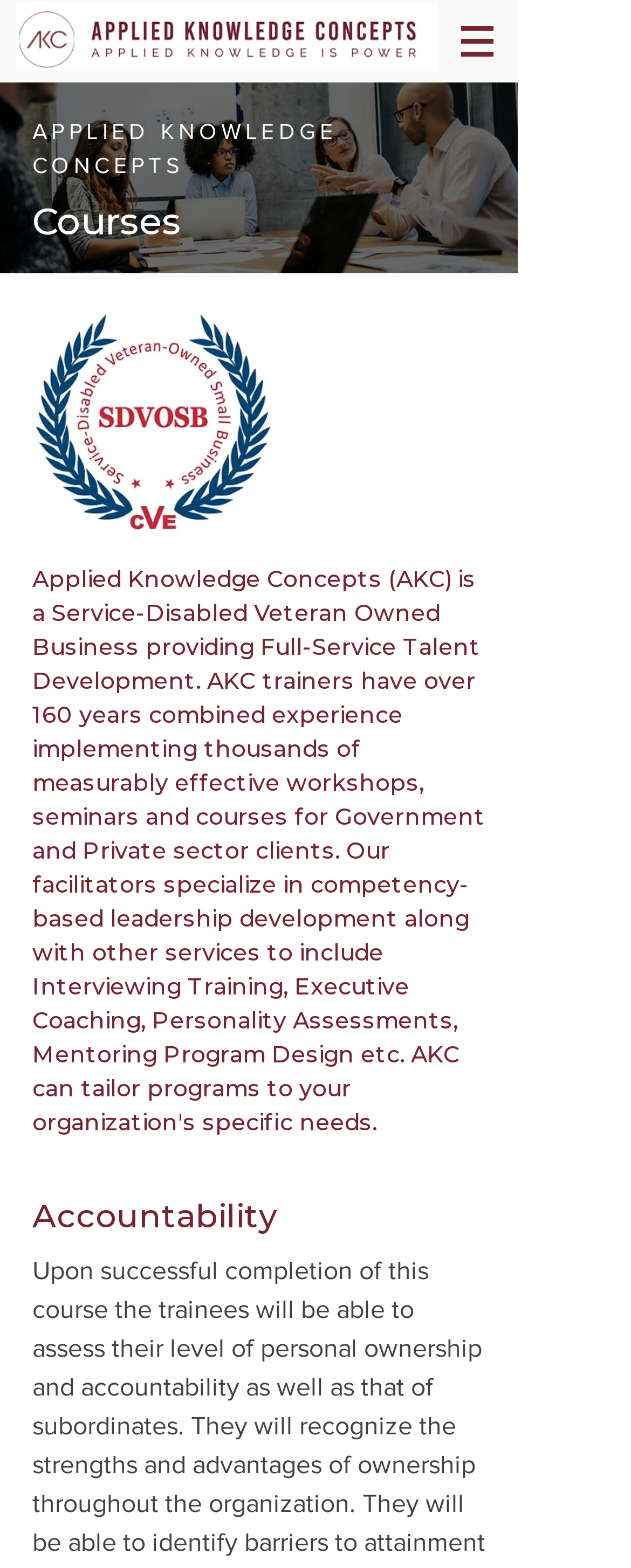Detail the webpage's structure and highlights in your description.

The webpage is about Applied Knowledge Co, a Service-Disabled Veteran Owned Business that provides Full-Service Talent Development. At the top left corner, there is a small image 'IM1.png'. Next to it, on the top center, is a larger logo image 'LOGO2.jpg'. 

On the top right corner, there is a navigation menu labeled 'Site' with a button that has a popup menu. The button is accompanied by a small image. Below the navigation menu, there is a larger image 'In a Meeting' that spans across the top section of the page.

The main content of the page is divided into sections. The first section has a heading 'Courses' and a subheading 'APPLIED KNOWLEDGE CONCEPTS'. Below the subheading, there is a paragraph of text that describes the services provided by Applied Knowledge Concepts, including competency-based leadership development, Interviewing Training, Executive Coaching, and more.

On the left side of the page, below the main content, there is an image 'SDVOSB Logo.jpg'. At the bottom of the page, there is a heading 'Accountability'.